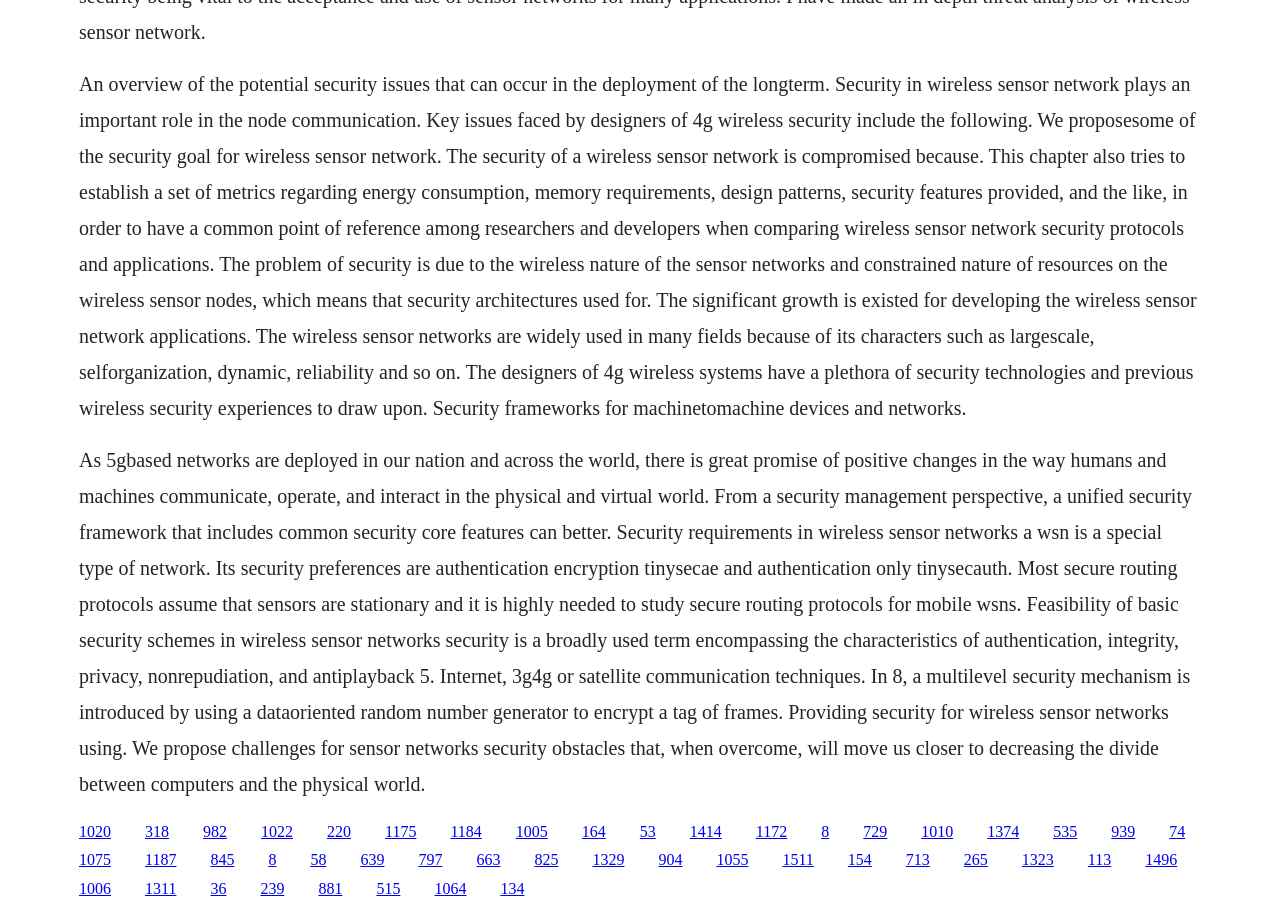Determine the bounding box coordinates of the element that should be clicked to execute the following command: "Click the link '982'".

[0.159, 0.902, 0.177, 0.921]